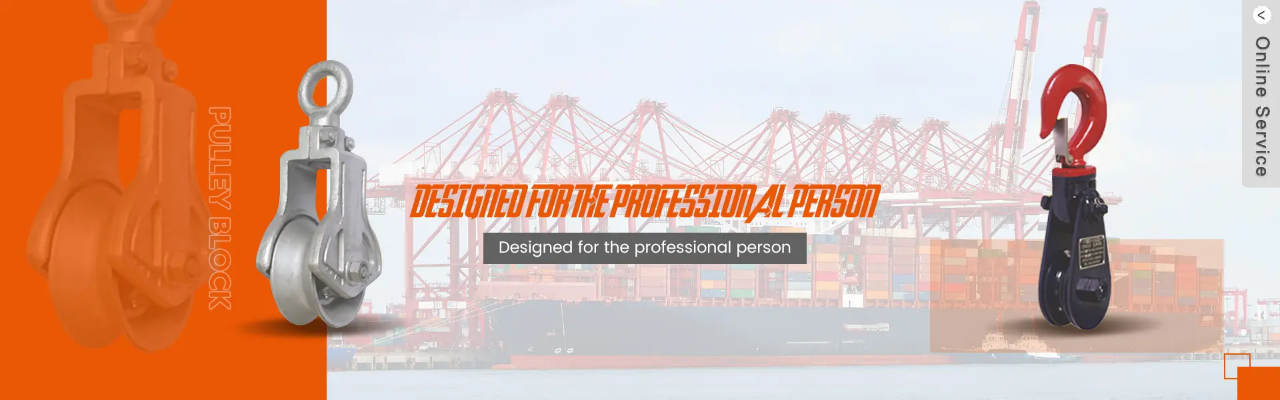Respond with a single word or phrase to the following question:
What is written on the right side of the image?

DESIGNED FOR THE PROFESSIONAL PERSON